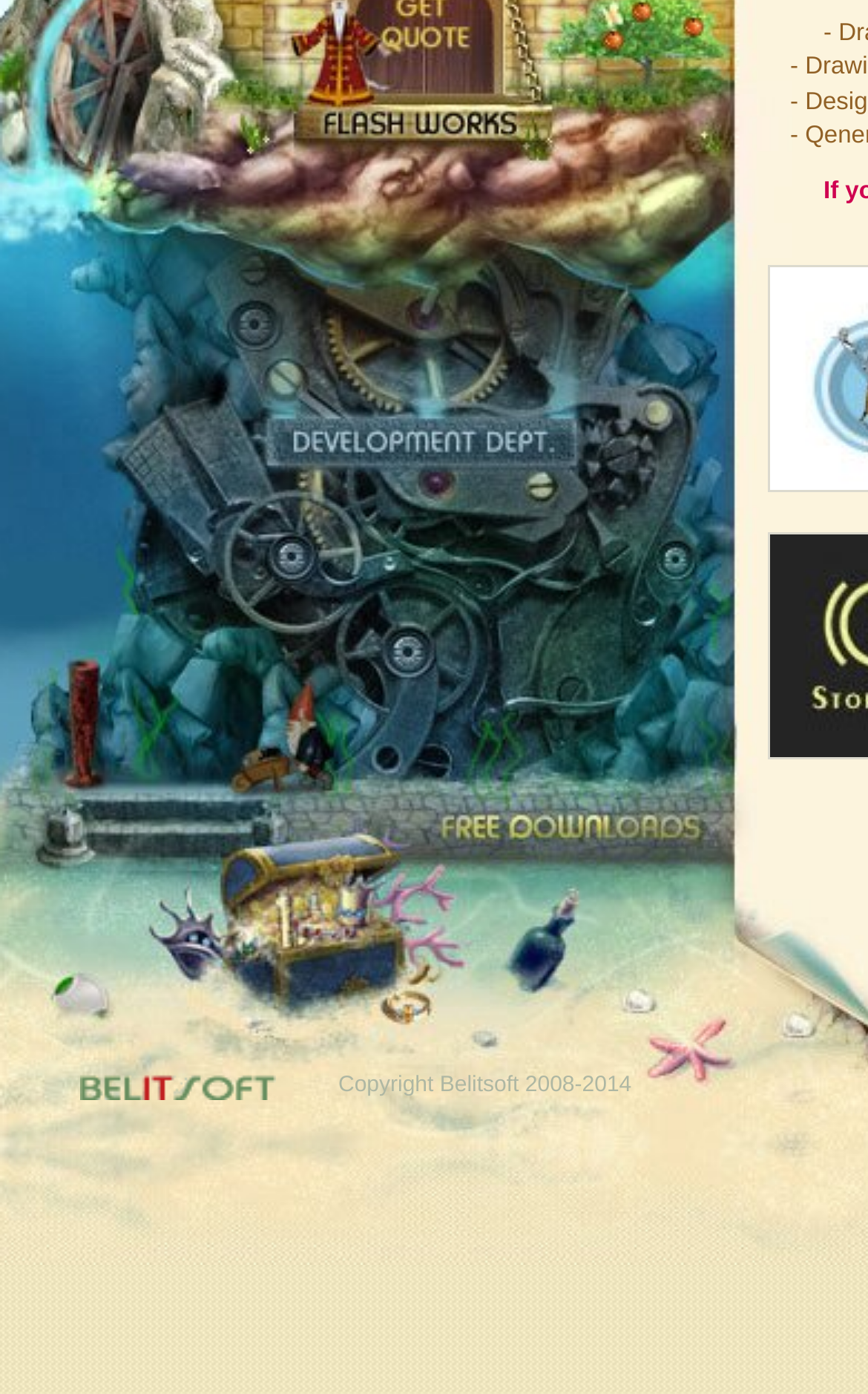For the element described, predict the bounding box coordinates as (top-left x, top-left y, bottom-right x, bottom-right y). All values should be between 0 and 1. Element description: services

None